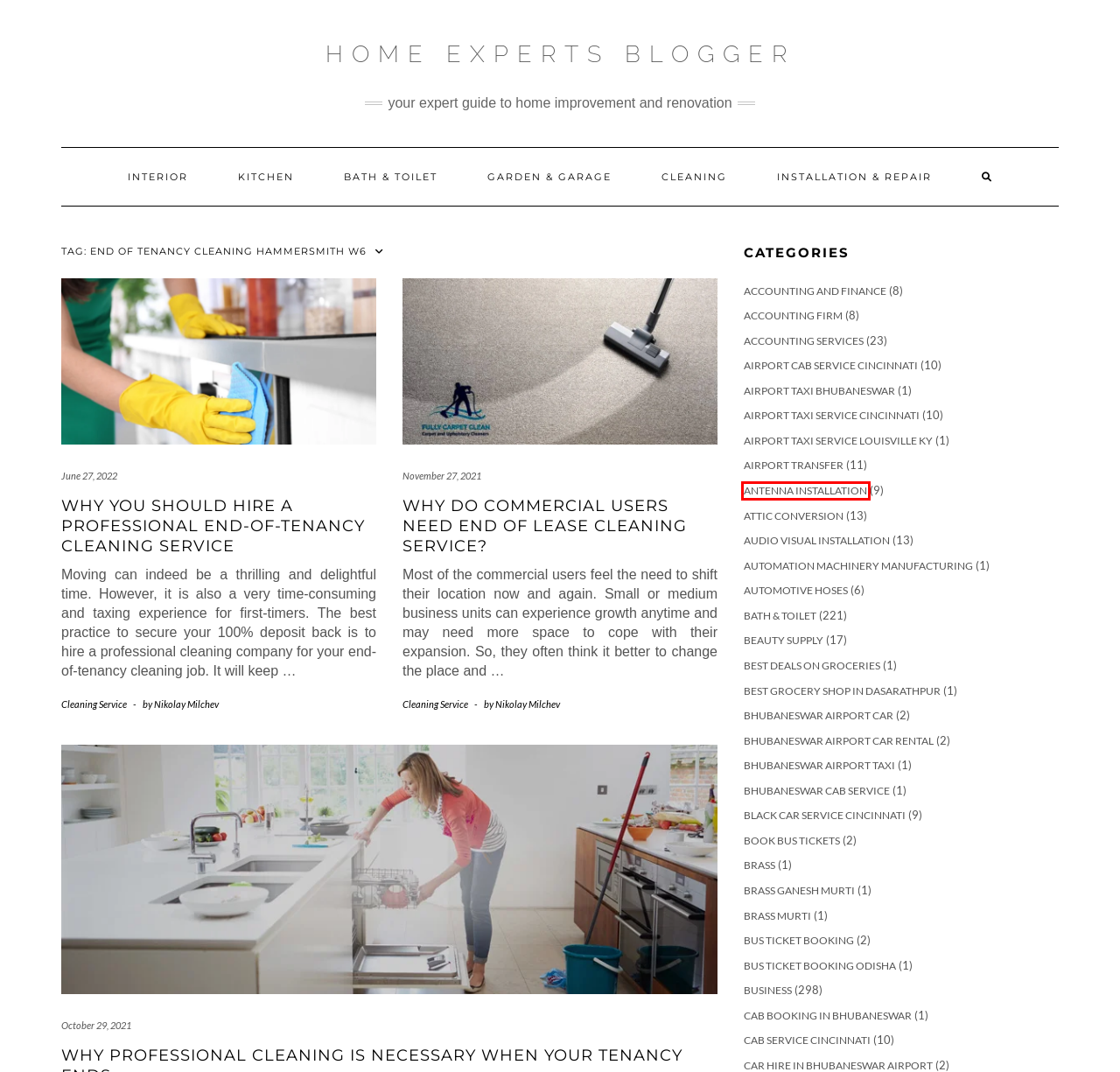Given a webpage screenshot with a red bounding box around a particular element, identify the best description of the new webpage that will appear after clicking on the element inside the red bounding box. Here are the candidates:
A. Bhubaneswar Cab Service Archives - Home Experts Blogger
B. Bhubaneswar Airport Car Rental Archives - Home Experts Blogger
C. Antenna Installation Archives - Home Experts Blogger
D. Book Bus Tickets Archives - Home Experts Blogger
E. Cleaning Archives - Home Experts Blogger
F. Garden & Garage Archives - Home Experts Blogger
G. Brass Murti Archives - Home Experts Blogger
H. Bus Ticket Booking Odisha Archives - Home Experts Blogger

C